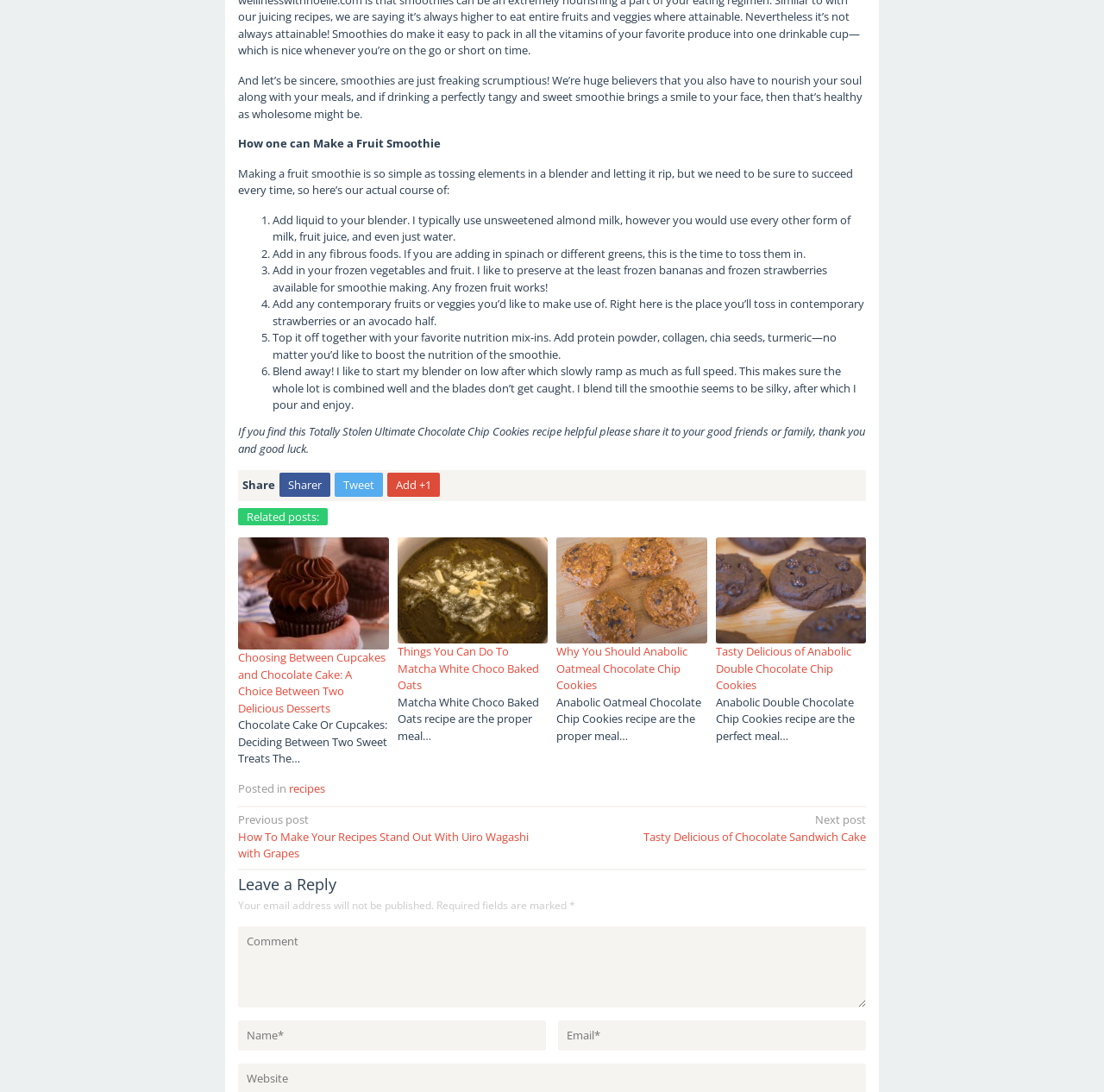Specify the bounding box coordinates (top-left x, top-left y, bottom-right x, bottom-right y) of the UI element in the screenshot that matches this description: name="author" placeholder="Name*"

[0.216, 0.934, 0.494, 0.962]